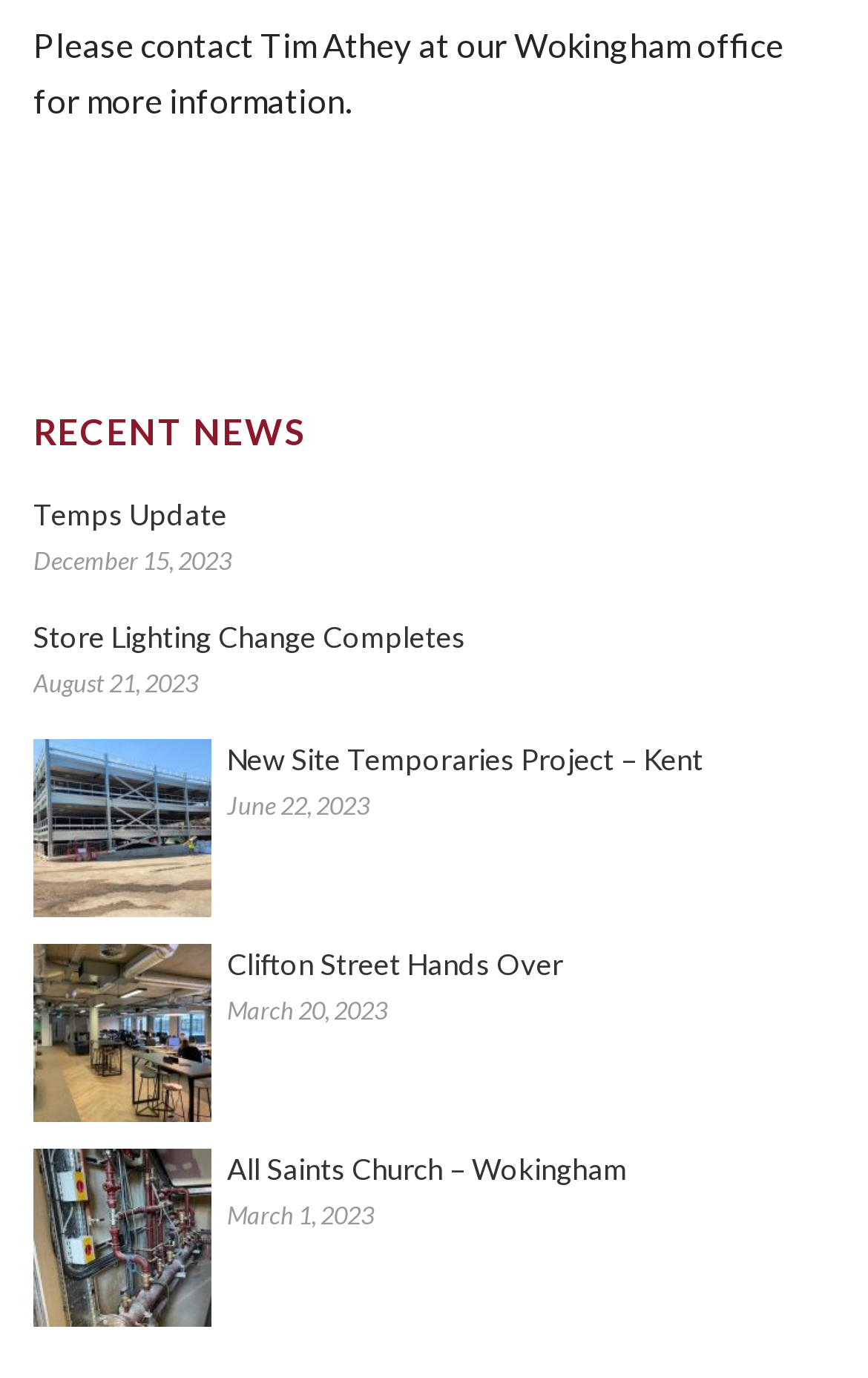Refer to the image and provide an in-depth answer to the question:
Who should be contacted for more information?

I read the text at the top of the webpage, which says 'Please contact Tim Athey at our Wokingham office for more information.' This indicates that Tim Athey is the person to contact for more information.